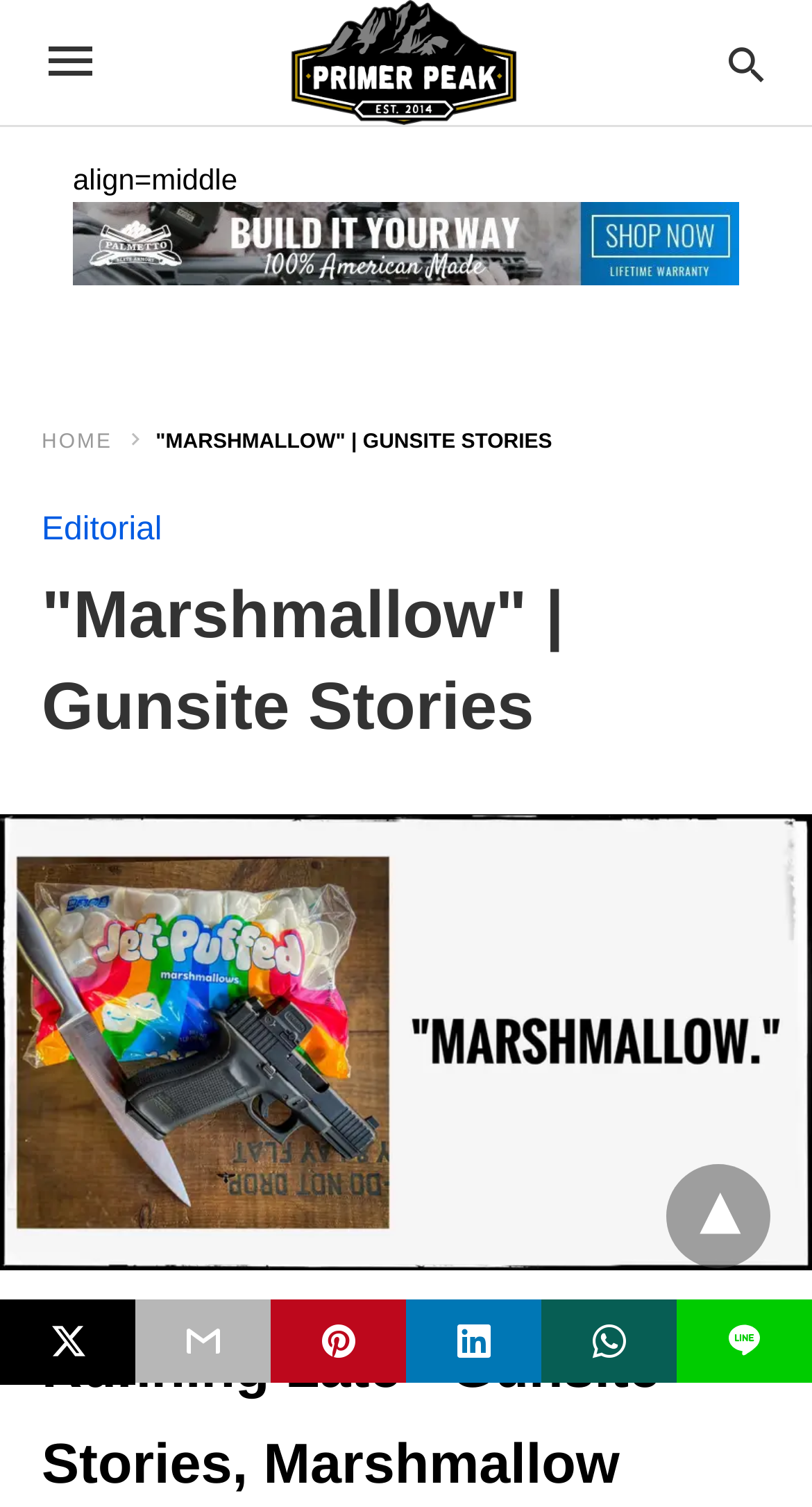Identify and extract the main heading of the webpage.

"Marshmallow" | Gunsite Stories